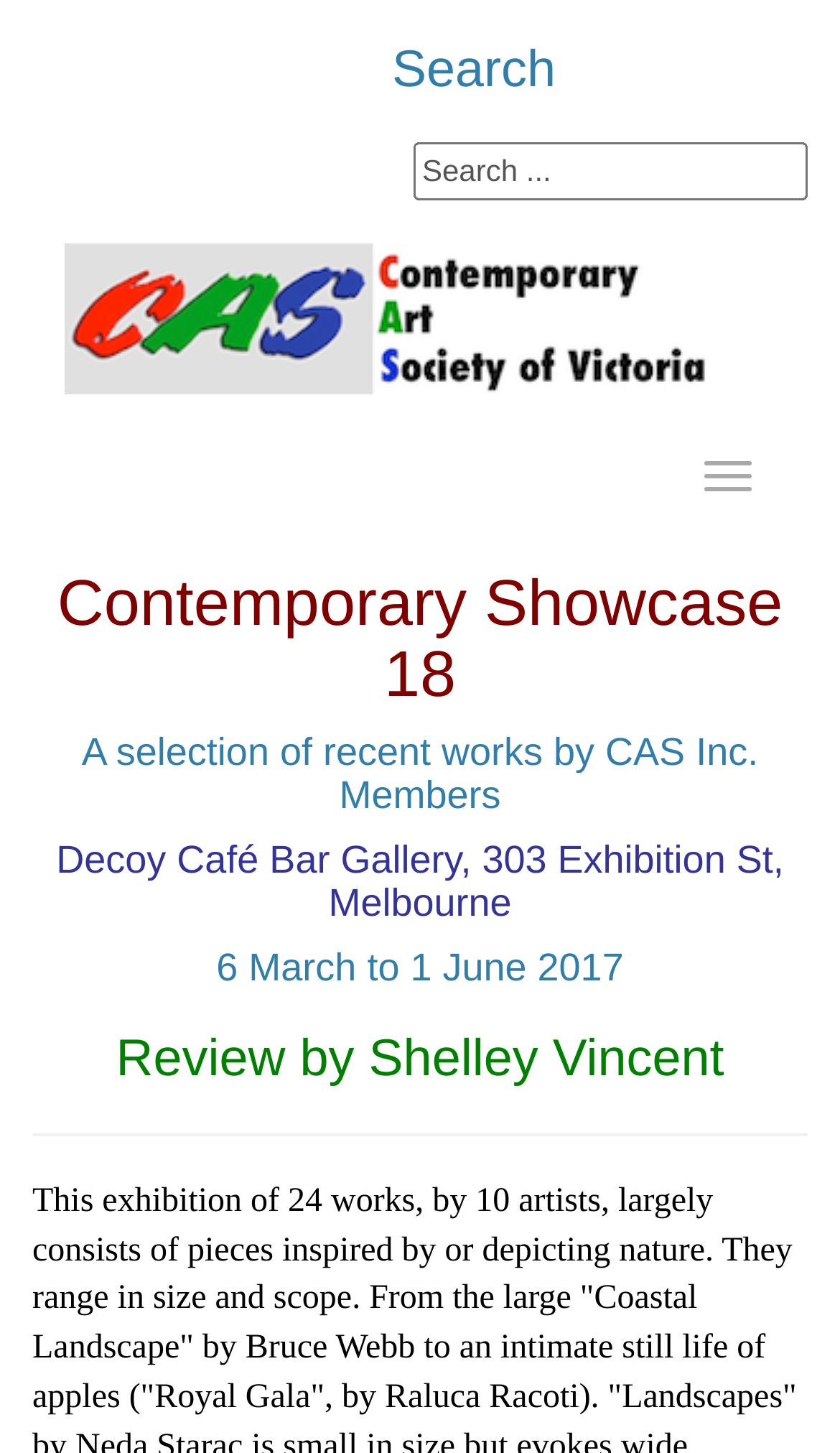Where is the Decoy Café Bar Gallery located?
Make sure to answer the question with a detailed and comprehensive explanation.

The answer can be found in the heading element with the text 'Decoy Café Bar Gallery, 303 Exhibition St, Melbourne'. This heading is likely to be the location of the gallery, and it mentions the address.